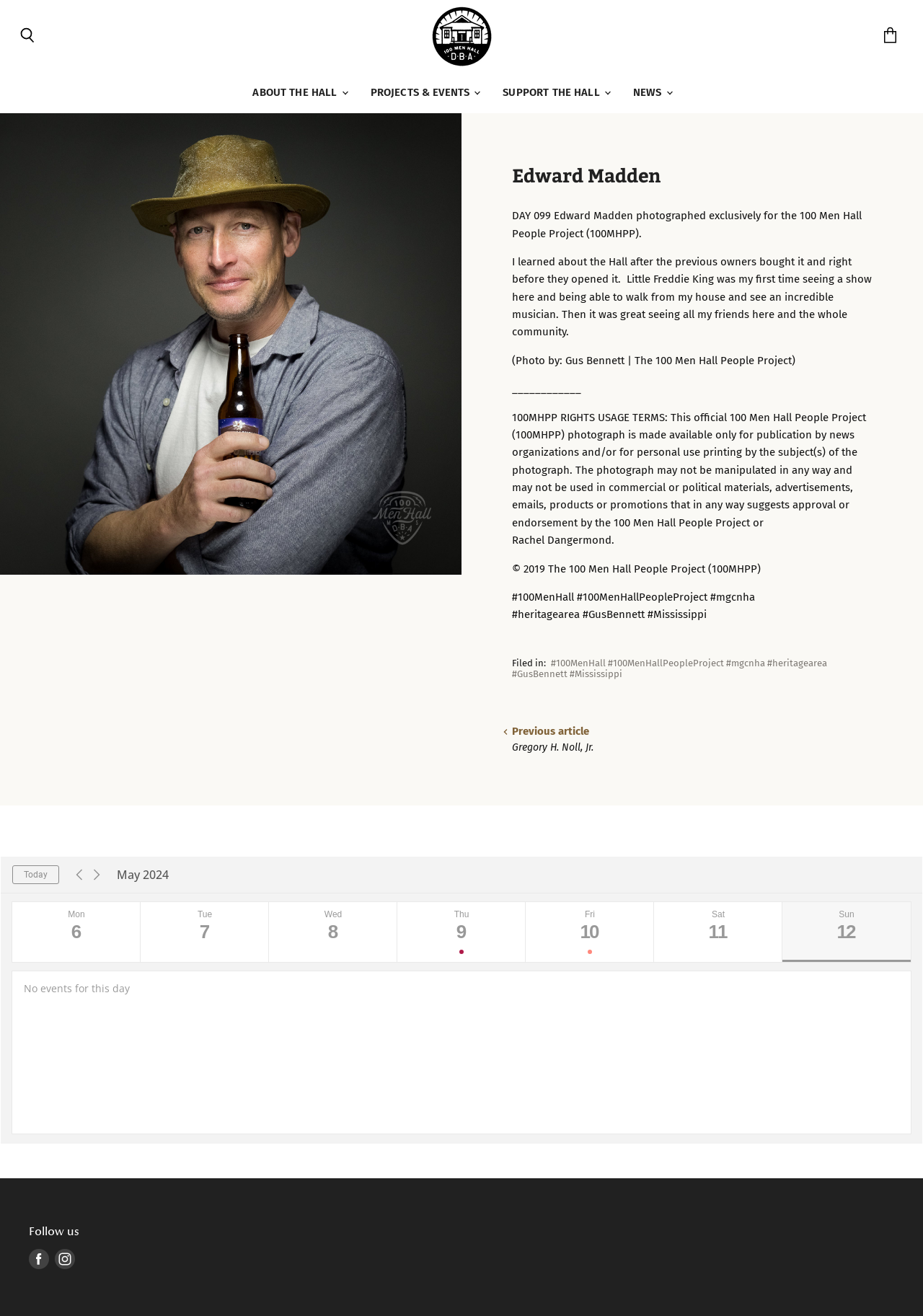Please provide a comprehensive answer to the question below using the information from the image: What is the name of the musician mentioned?

The text 'Little Freddie King was my first time seeing a show here and being able to walk from my house and see an incredible musician.' is present in the webpage, indicating that the musician mentioned is Little Freddie King.